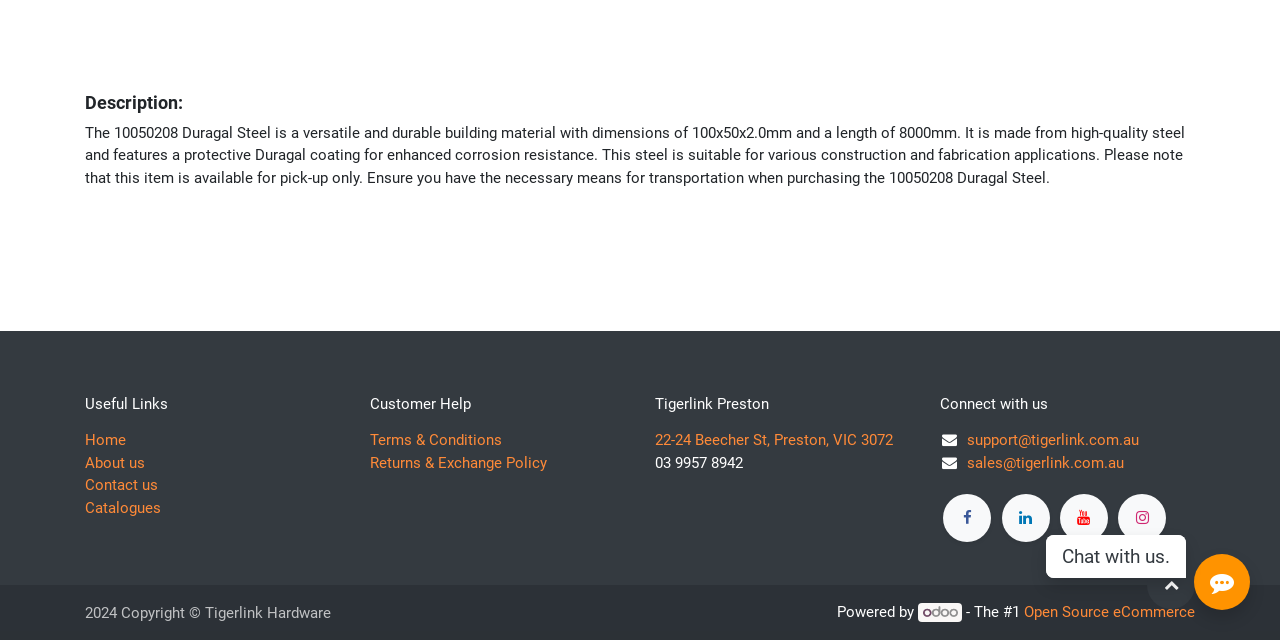Using the element description: "Contact us", determine the bounding box coordinates for the specified UI element. The coordinates should be four float numbers between 0 and 1, [left, top, right, bottom].

[0.066, 0.744, 0.123, 0.772]